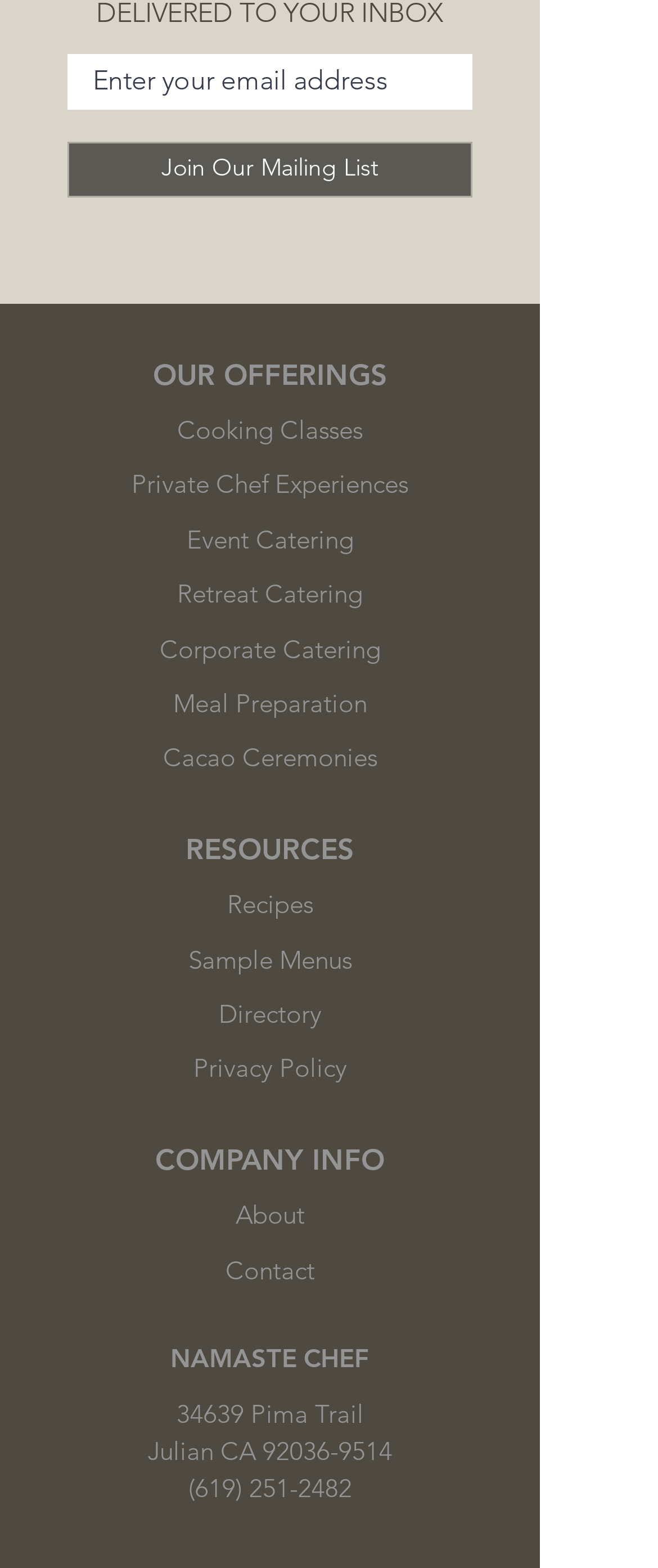Provide the bounding box coordinates for the area that should be clicked to complete the instruction: "Join the mailing list".

[0.103, 0.09, 0.718, 0.125]